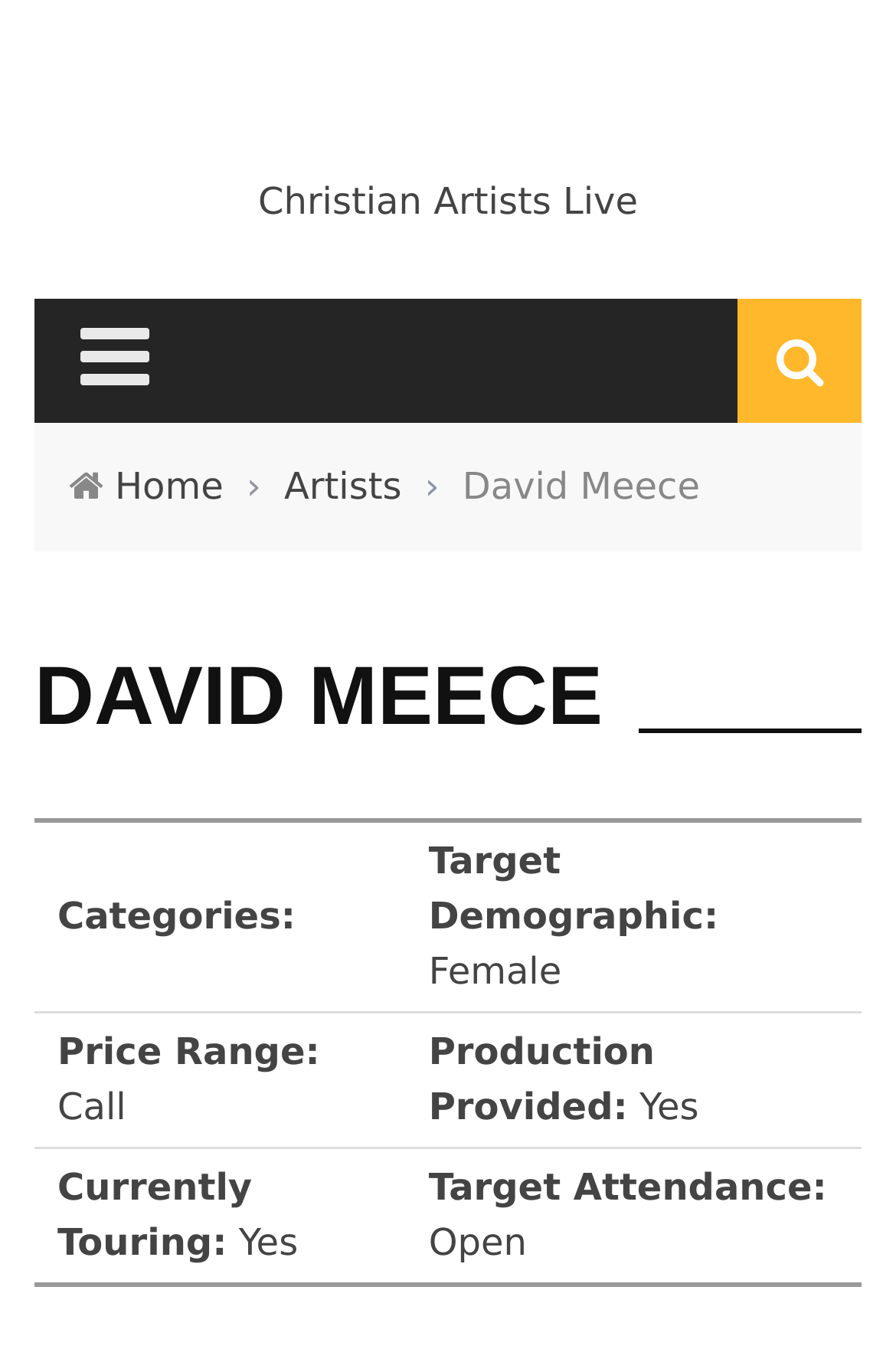Is production provided for David Meece's concerts?
Please provide a comprehensive and detailed answer to the question.

I found the answer by examining the table element on the page, which contains information about David Meece's concerts. In the second row of the table, I found a gridcell element with the text 'Production Provided: Yes', which provides the answer to the question.